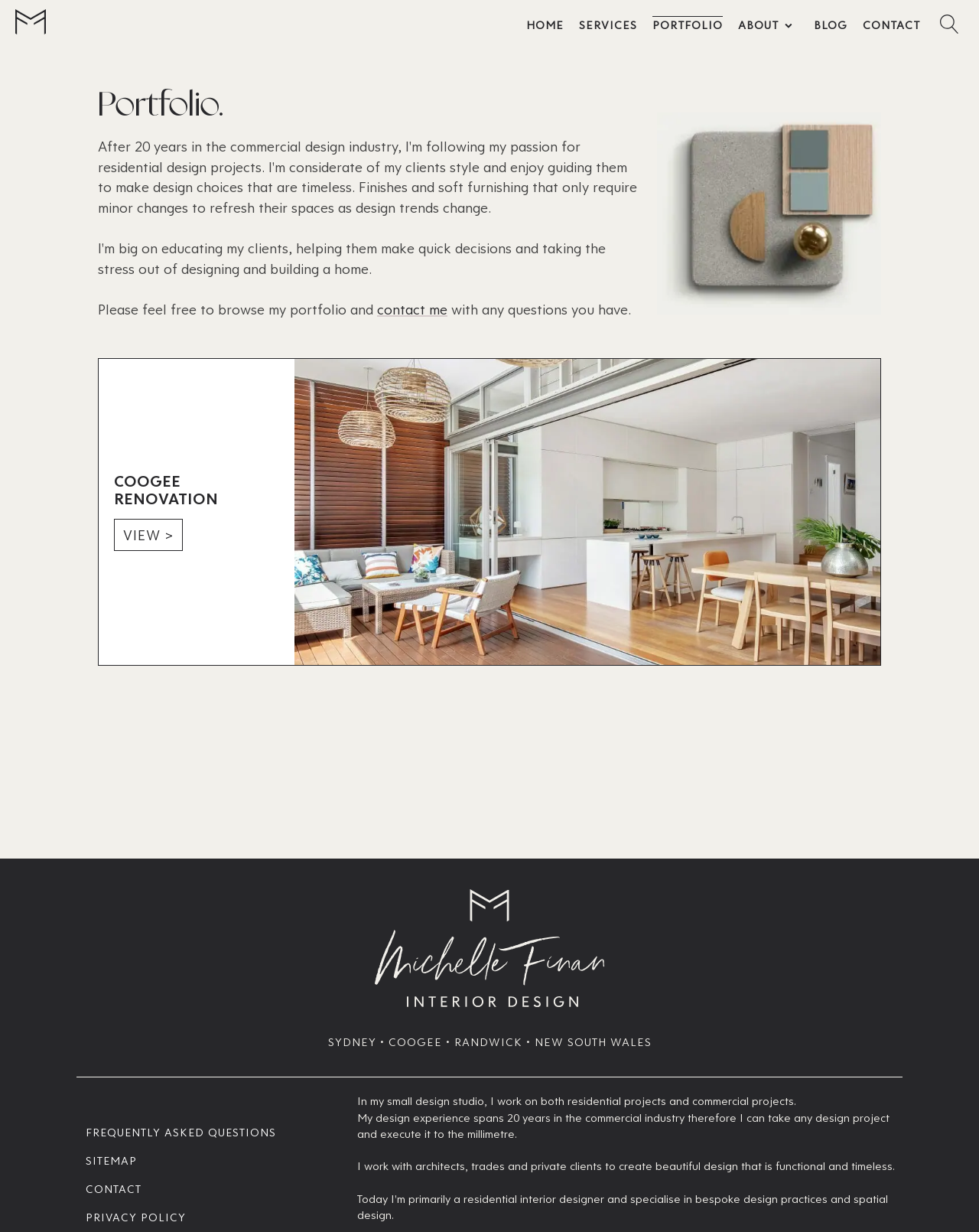Determine the bounding box coordinates of the UI element described by: "contact me".

[0.385, 0.243, 0.457, 0.258]